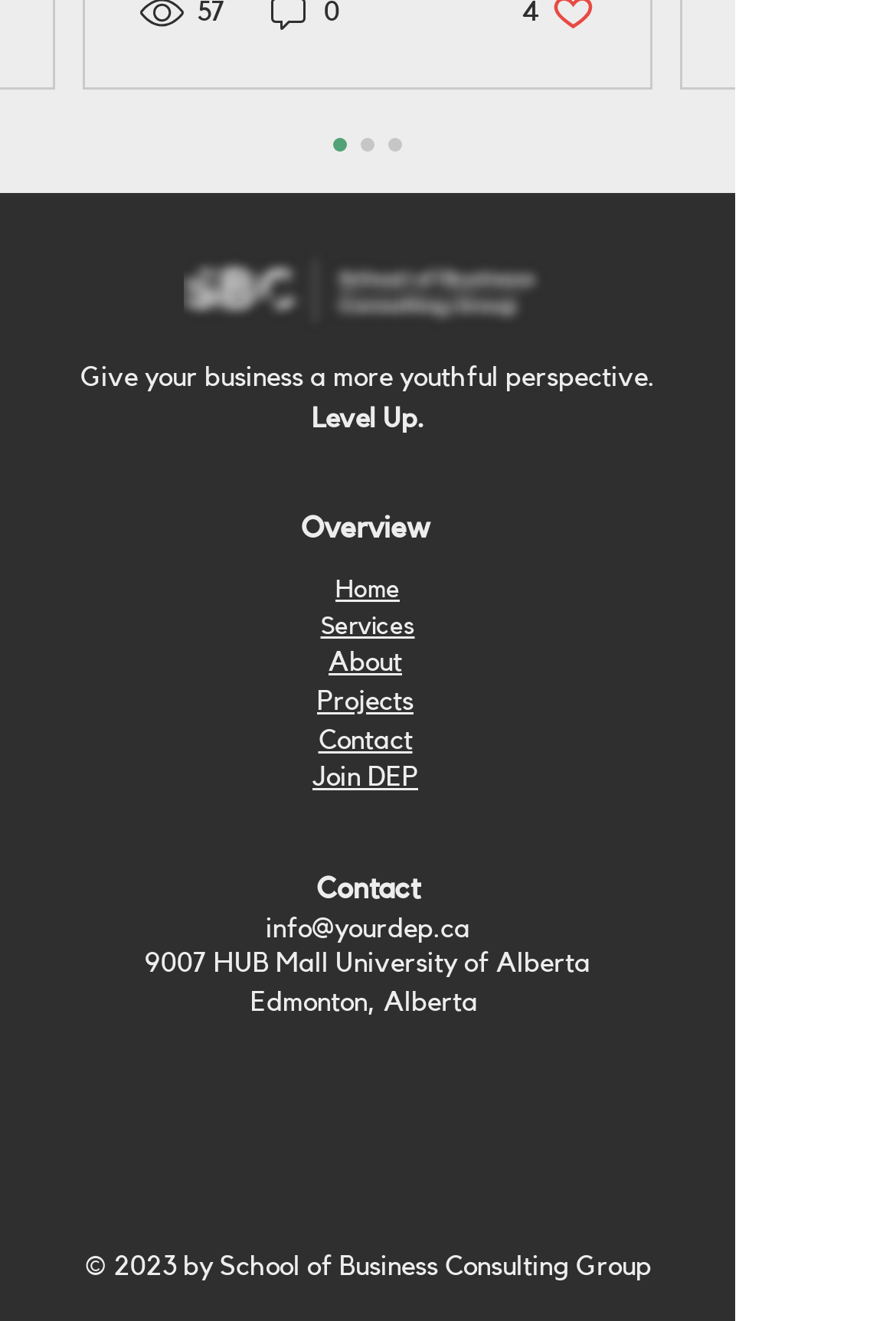Using the provided description Join DEP, find the bounding box coordinates for the UI element. Provide the coordinates in (top-left x, top-left y, bottom-right x, bottom-right y) format, ensuring all values are between 0 and 1.

[0.349, 0.578, 0.467, 0.599]